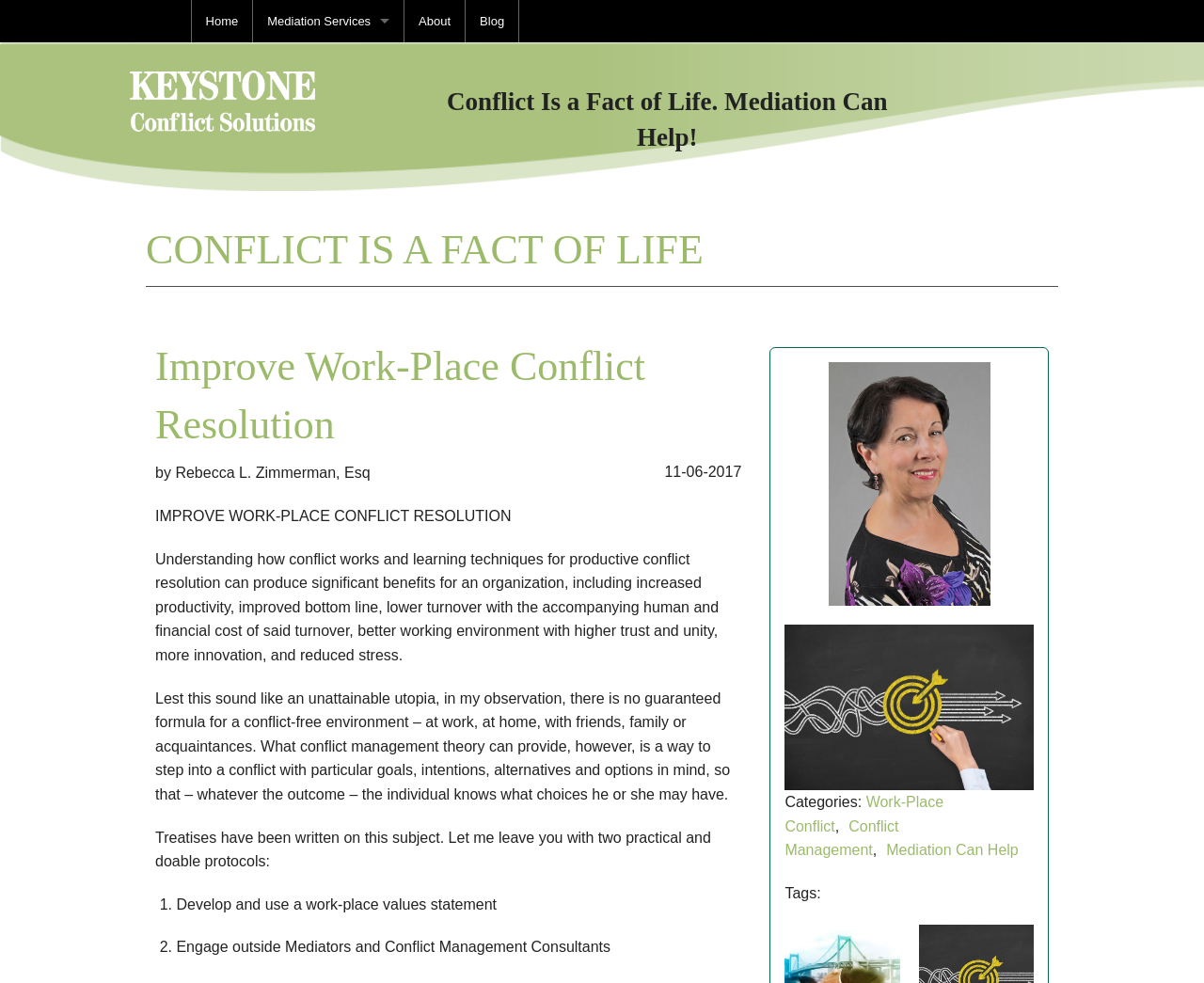Determine the bounding box coordinates of the clickable region to follow the instruction: "Read the 'Mediation Services' header".

[0.222, 0.014, 0.308, 0.029]